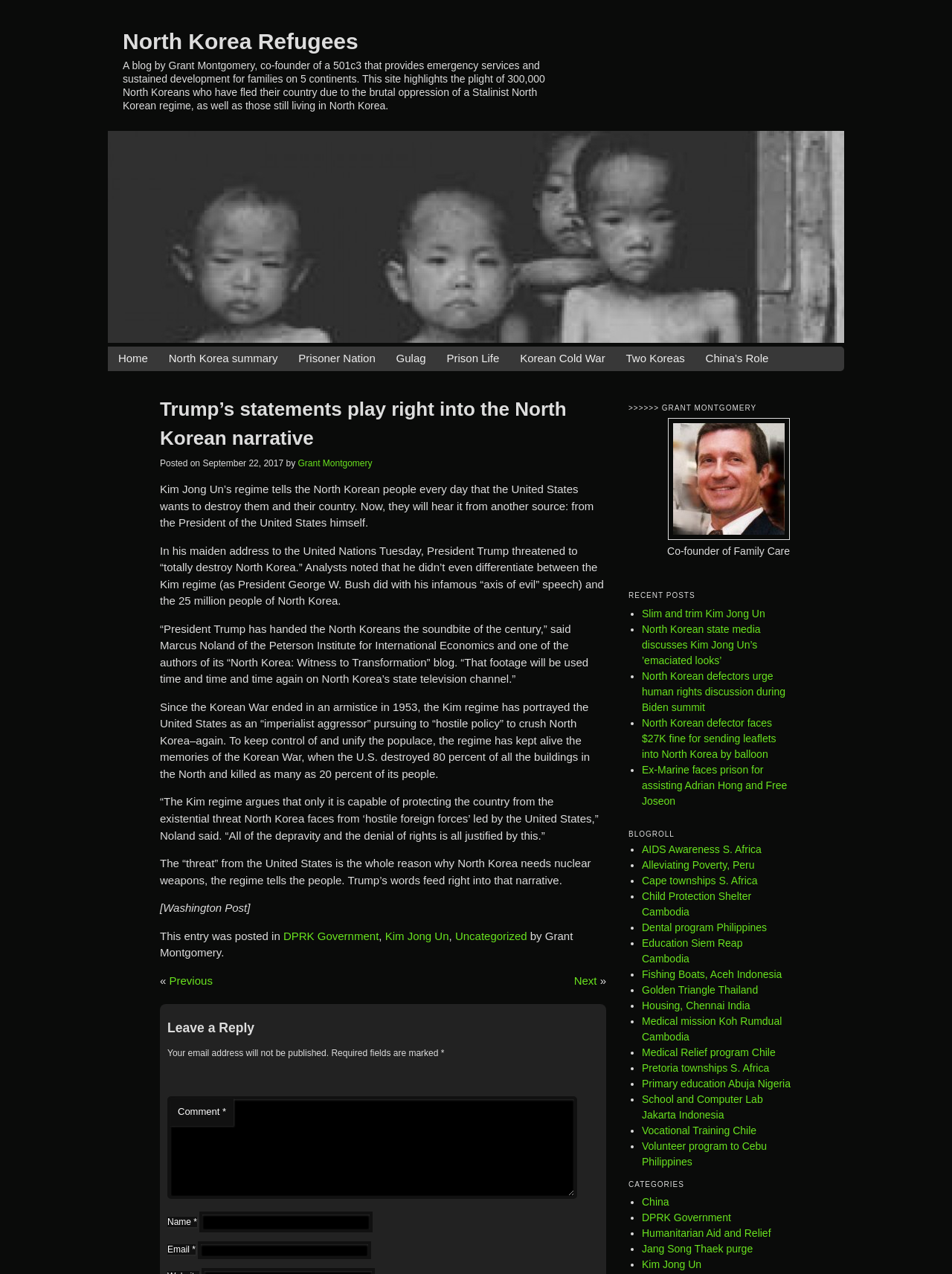Identify the bounding box coordinates for the region of the element that should be clicked to carry out the instruction: "Leave a reply to the article". The bounding box coordinates should be four float numbers between 0 and 1, i.e., [left, top, right, bottom].

[0.176, 0.86, 0.606, 0.941]